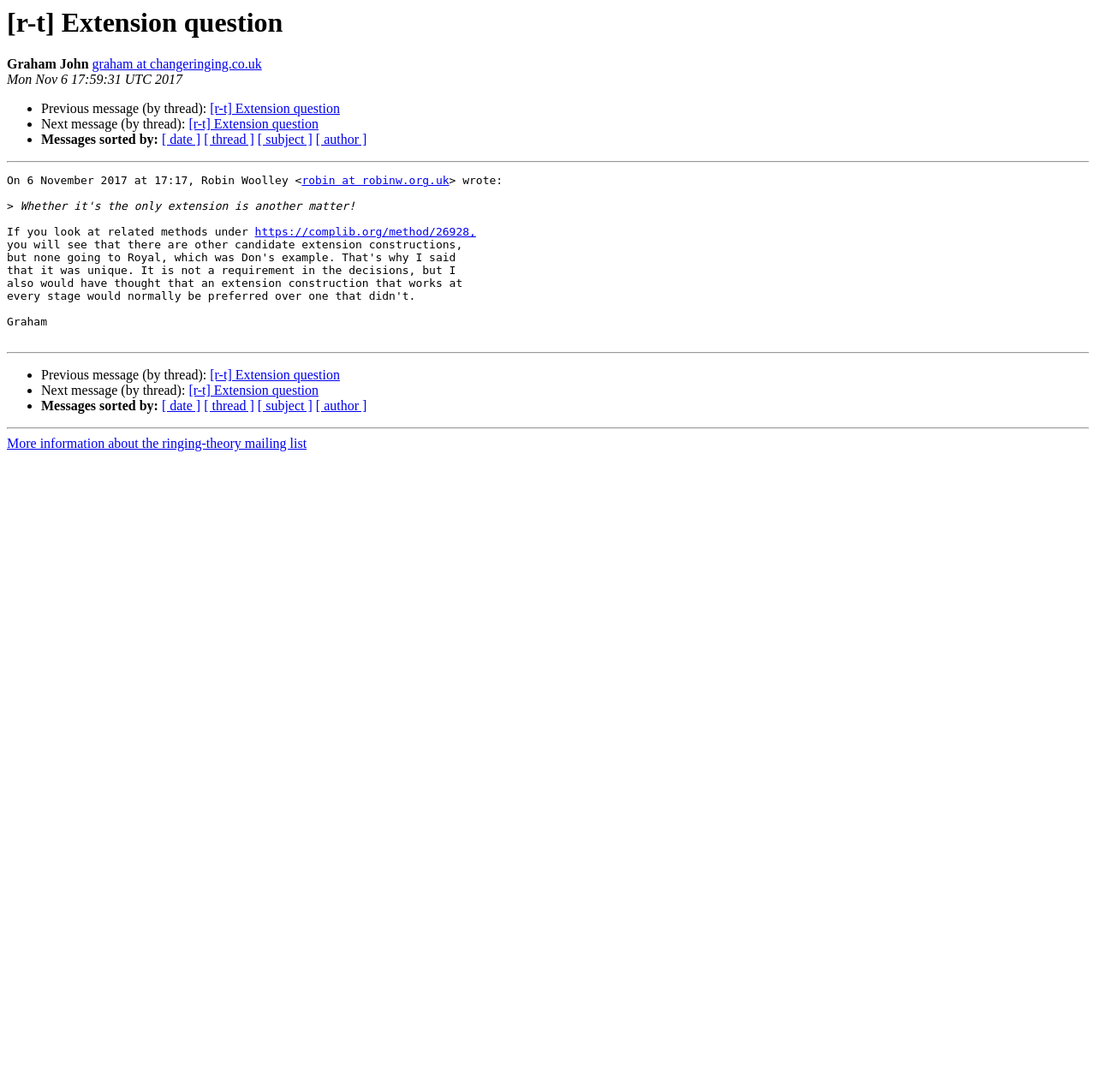Find the bounding box coordinates of the clickable area required to complete the following action: "Visit Graham John's homepage".

[0.084, 0.052, 0.239, 0.065]